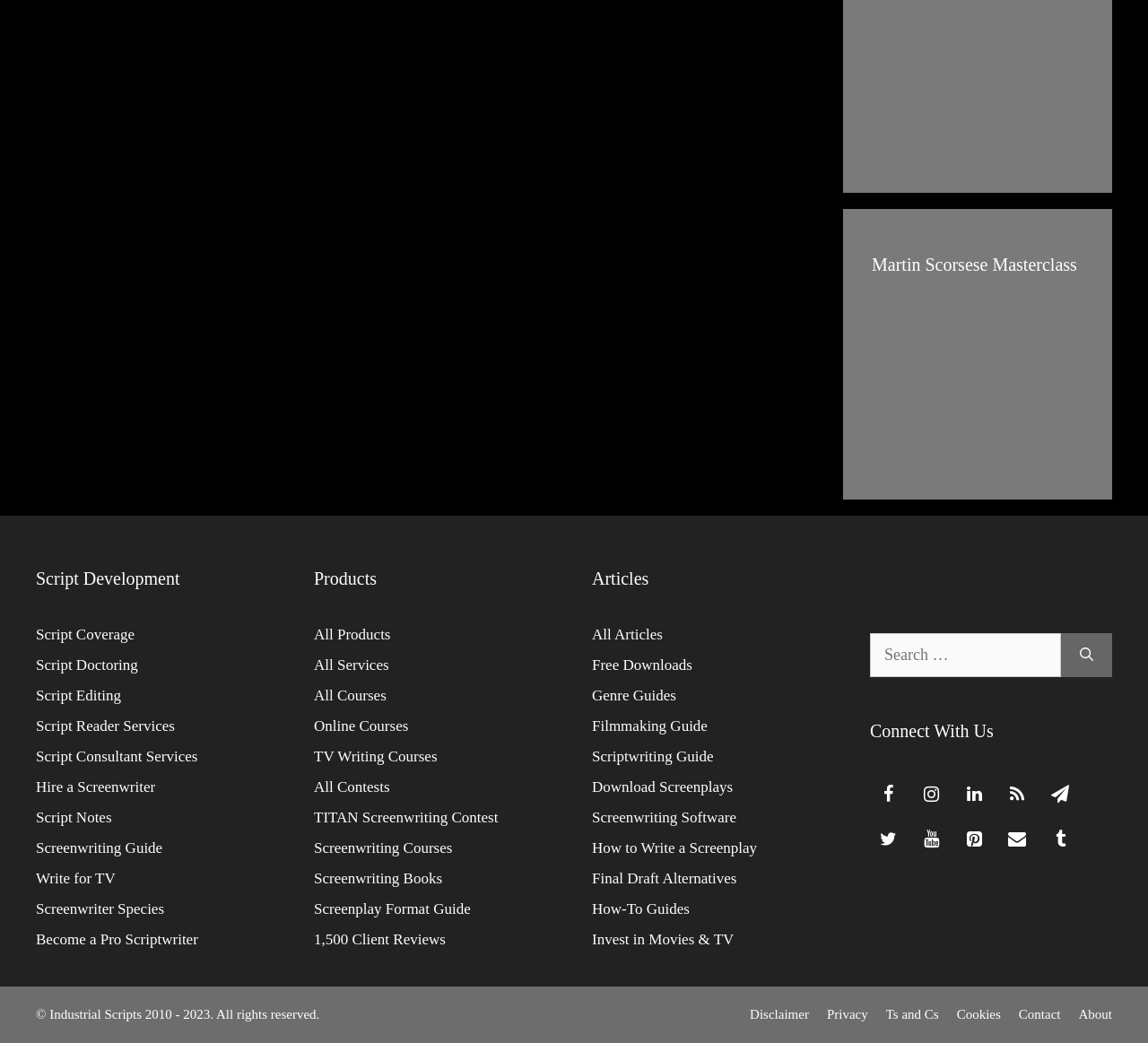Could you provide the bounding box coordinates for the portion of the screen to click to complete this instruction: "Search for:"?

[0.758, 0.607, 0.924, 0.649]